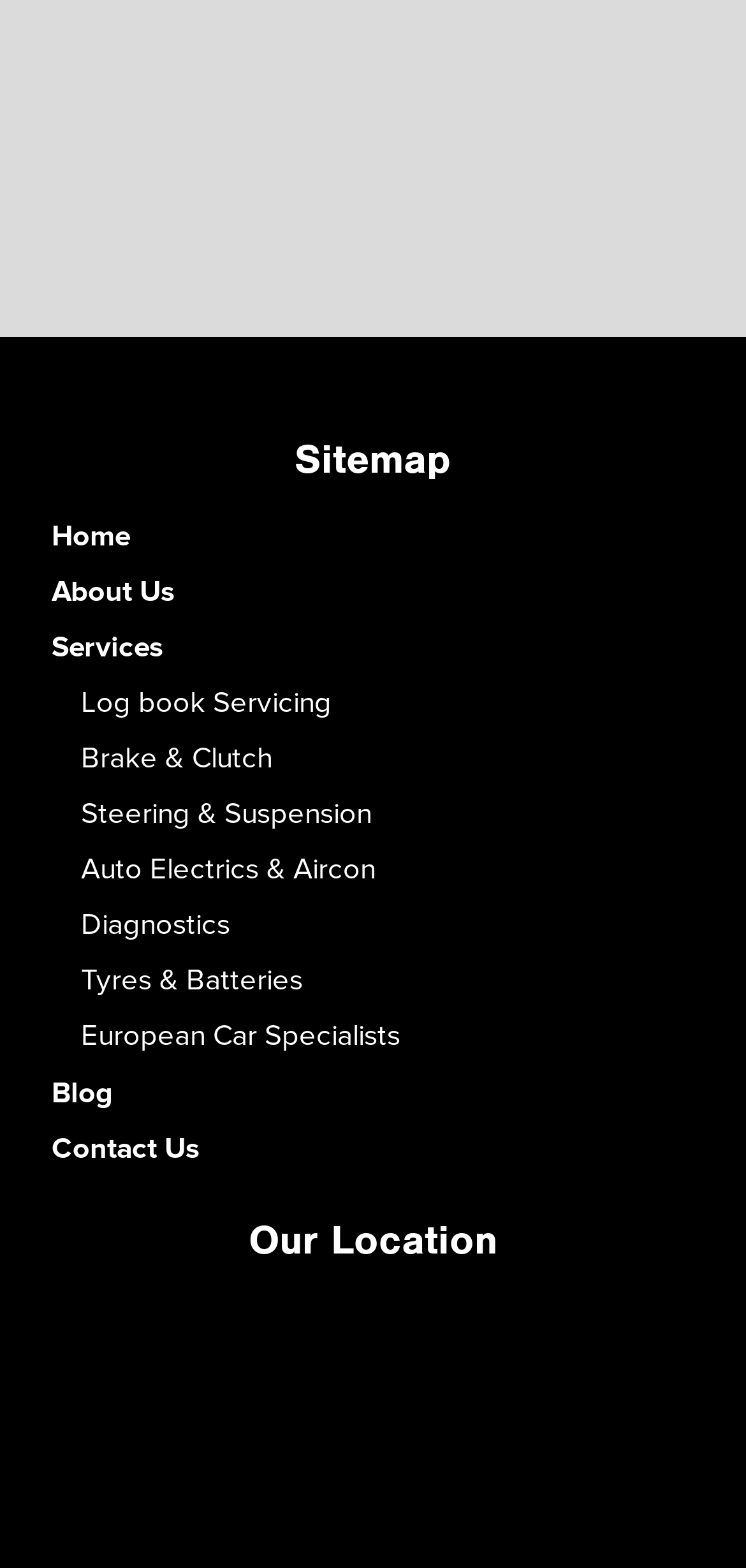Answer the question with a single word or phrase: 
What is the second link in the navigation menu?

About Us